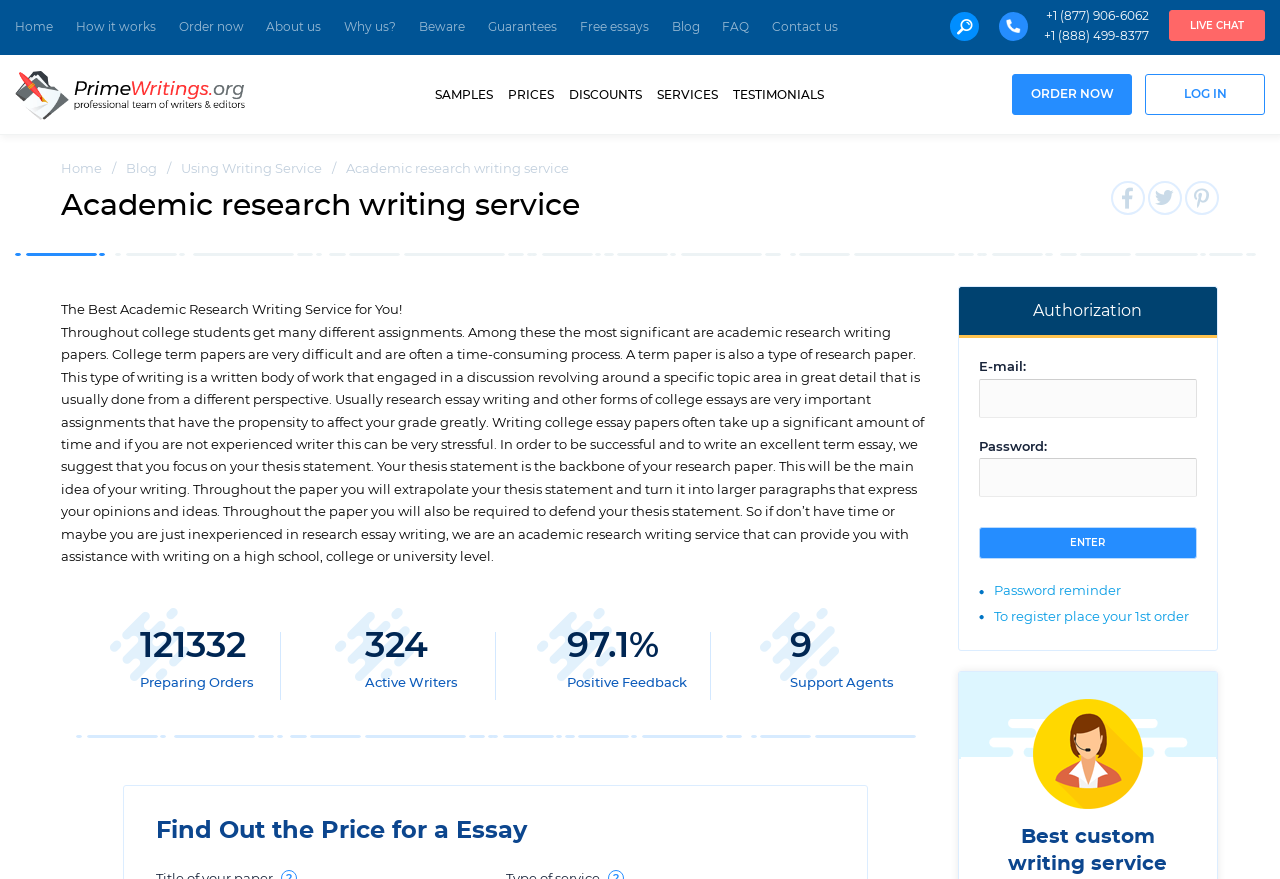Please respond to the question with a concise word or phrase:
What is the category of the essay?

Using Writing Service